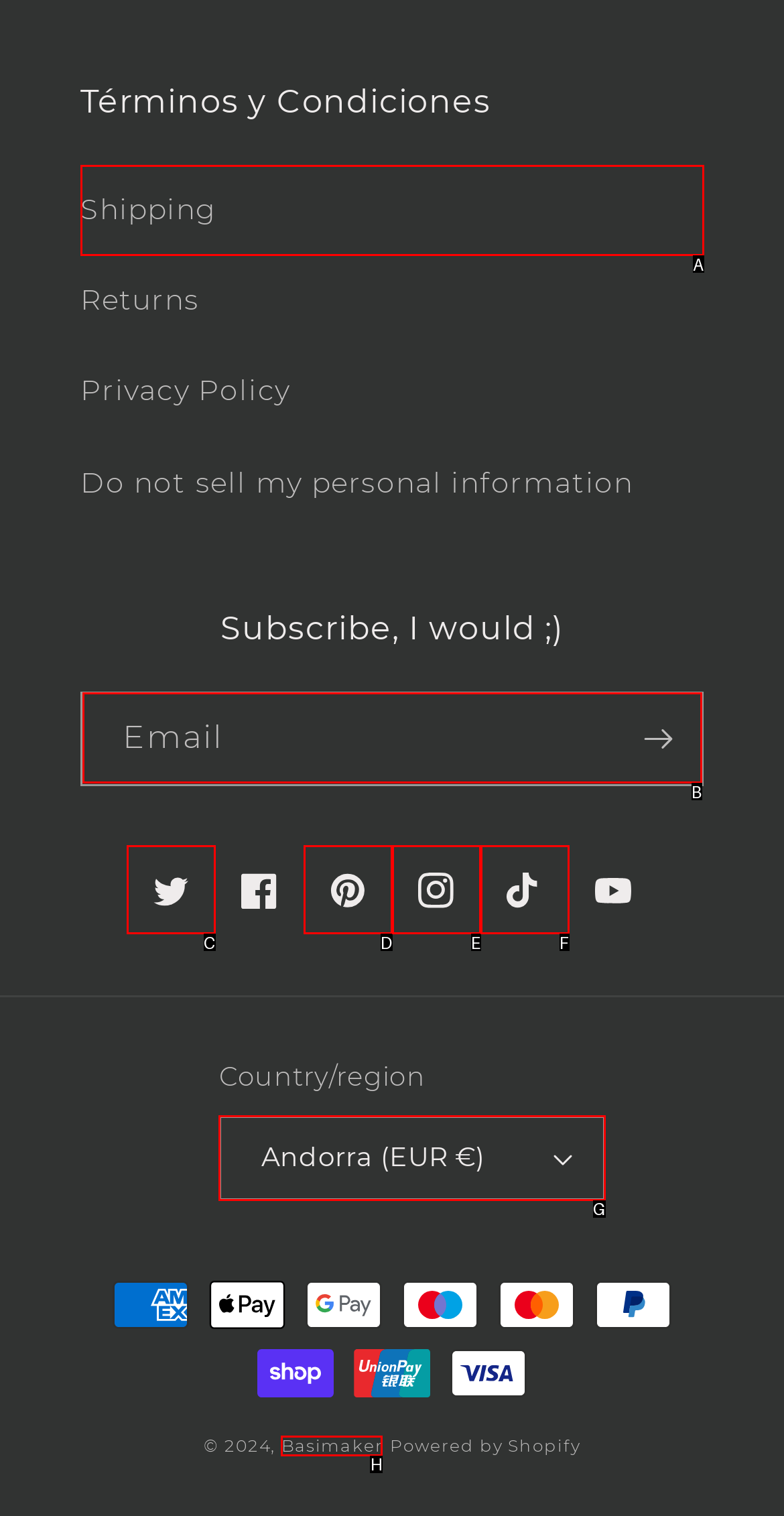Tell me which one HTML element I should click to complete the following task: Select Andorra as the country/region Answer with the option's letter from the given choices directly.

G